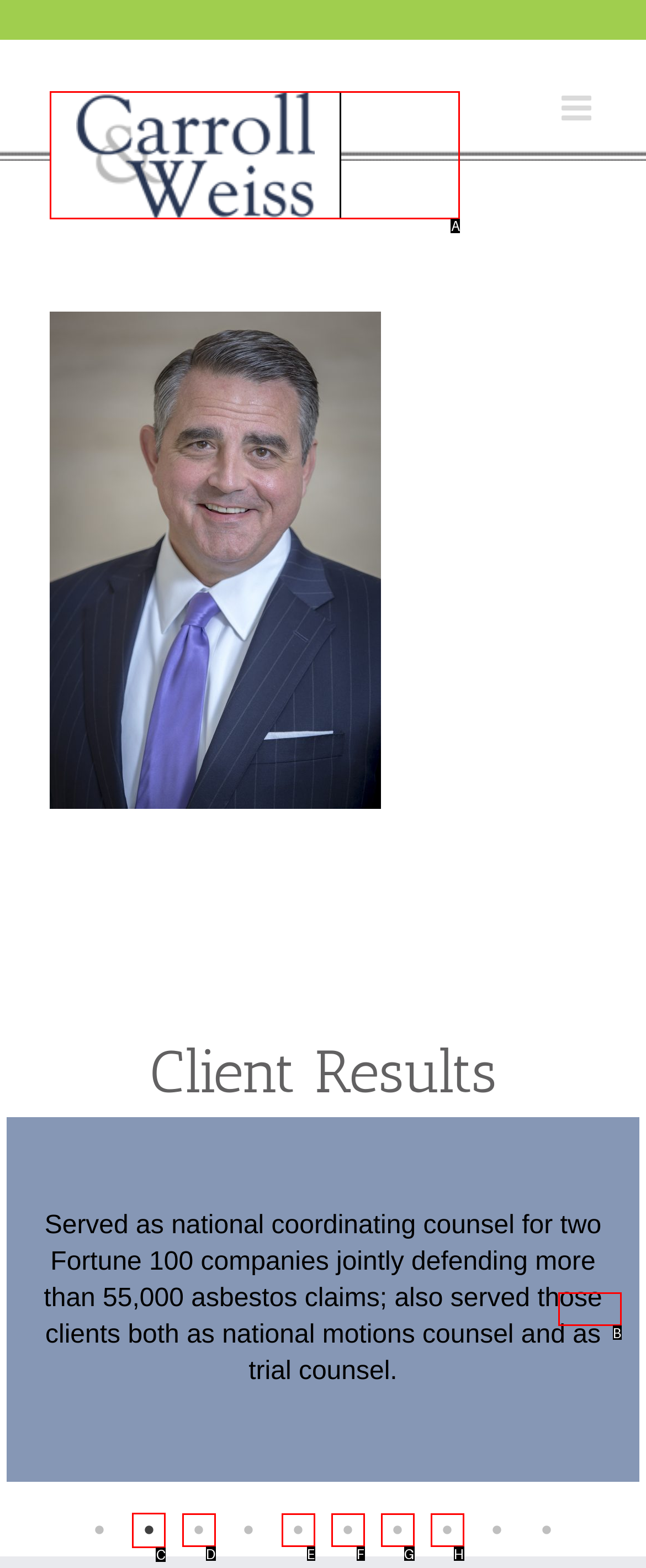From the given options, tell me which letter should be clicked to complete this task: Select the 2 of 10 tab
Answer with the letter only.

C